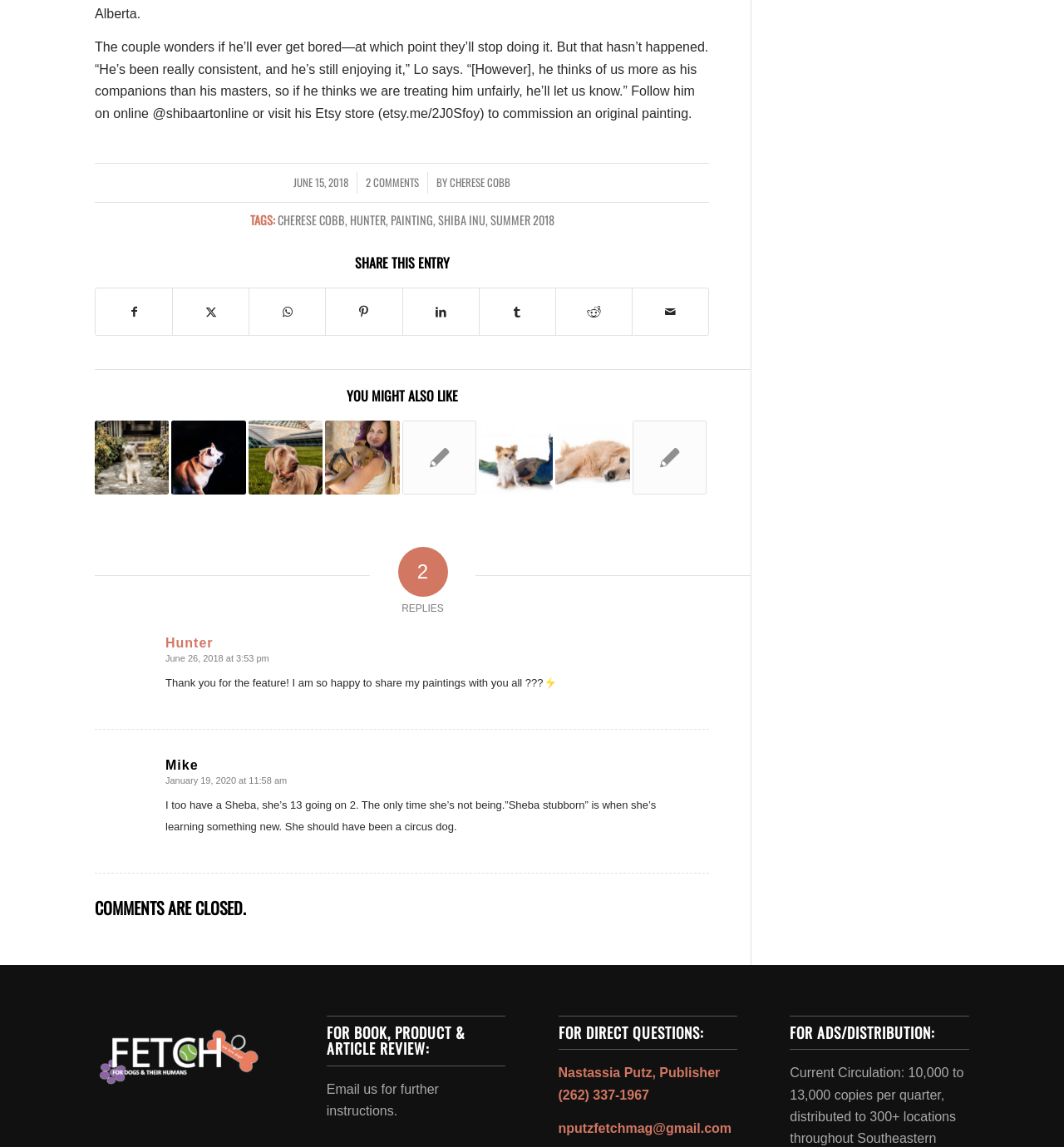How many comments are there?
Carefully analyze the image and provide a detailed answer to the question.

I found the number of comments by looking at the static text element with the content '2 COMMENTS' which is located near the top of the page, indicating that there are 2 comments on this article.